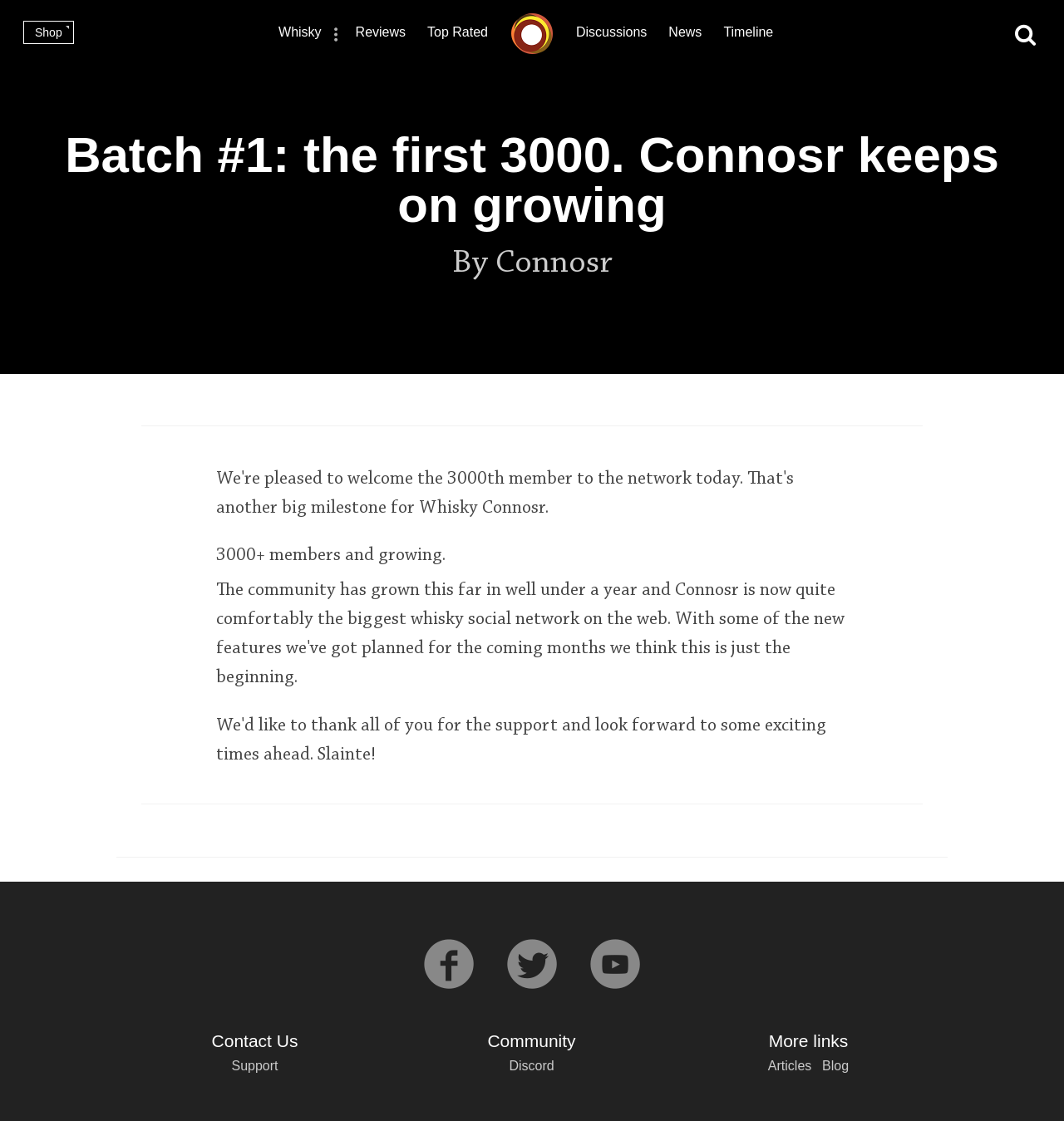Identify the main heading of the webpage and provide its text content.

Batch #1: the first 3000. Connosr keeps on growing